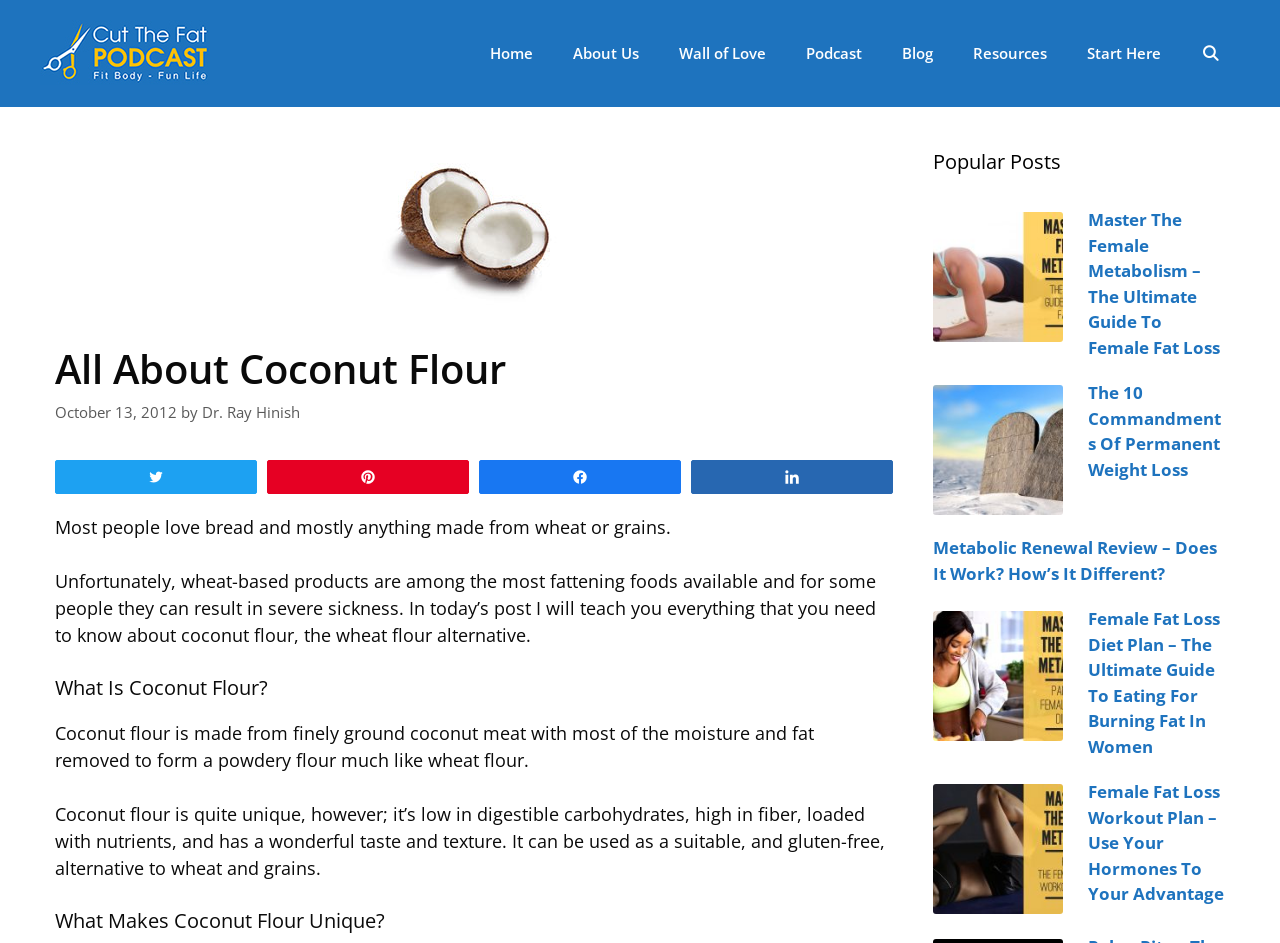How many popular posts are listed on the webpage?
Using the visual information, answer the question in a single word or phrase.

4